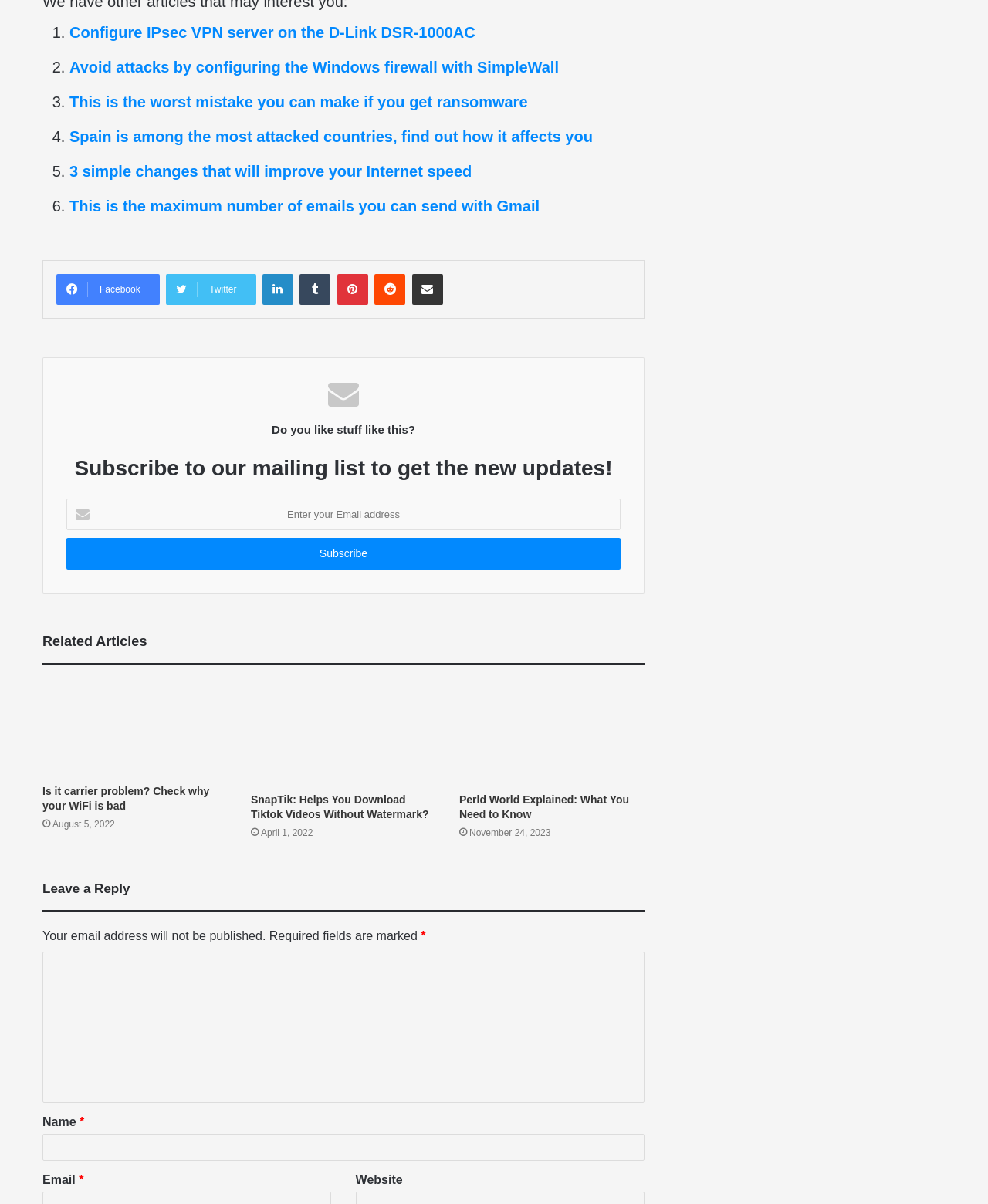Determine the bounding box coordinates of the region to click in order to accomplish the following instruction: "Enter your email address". Provide the coordinates as four float numbers between 0 and 1, specifically [left, top, right, bottom].

[0.067, 0.414, 0.628, 0.44]